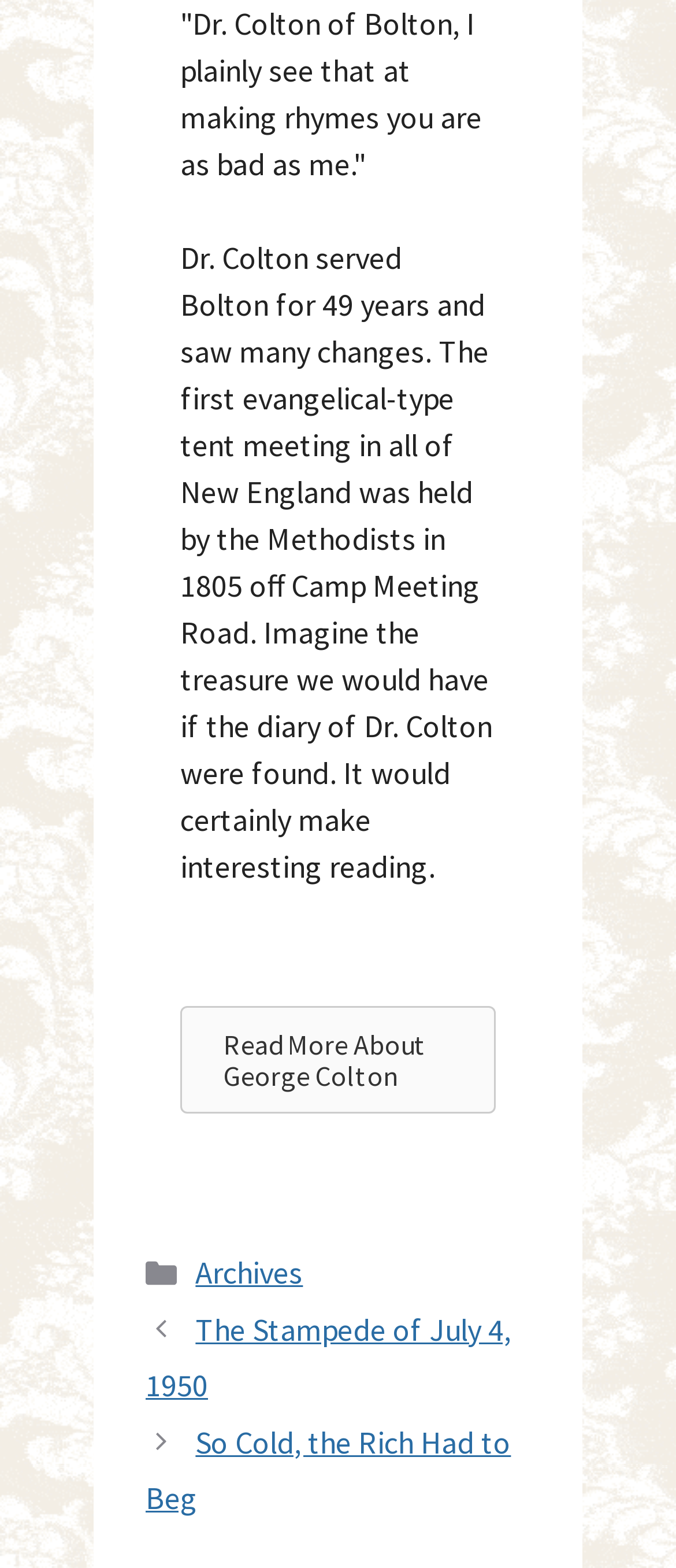Find the bounding box coordinates for the UI element whose description is: "Read More About George Colton". The coordinates should be four float numbers between 0 and 1, in the format [left, top, right, bottom].

[0.267, 0.642, 0.733, 0.711]